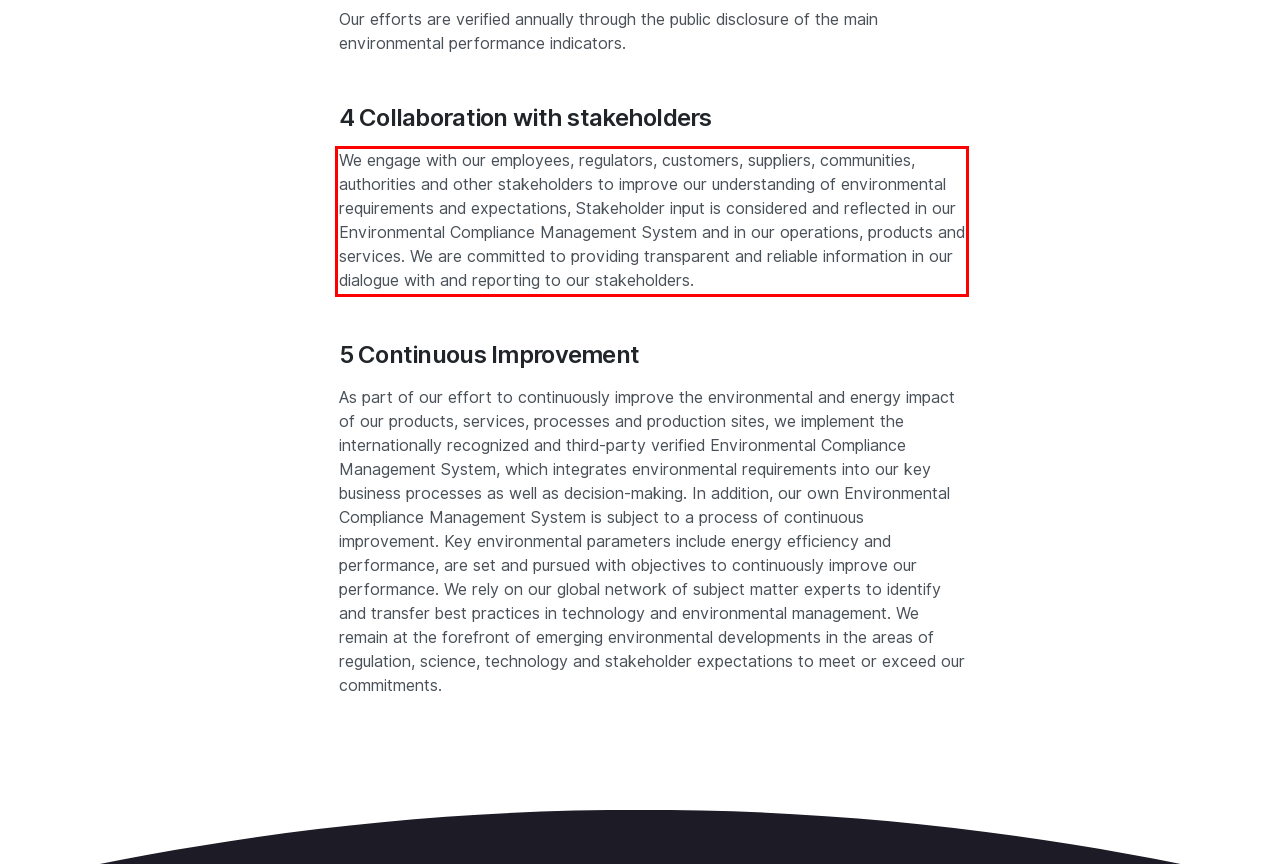Given a screenshot of a webpage with a red bounding box, extract the text content from the UI element inside the red bounding box.

We engage with our employees, regulators, customers, suppliers, communities, authorities and other stakeholders to improve our understanding of environmental requirements and expectations, Stakeholder input is considered and reflected in our Environmental Compliance Management System and in our operations, products and services. We are committed to providing transparent and reliable information in our dialogue with and reporting to our stakeholders.